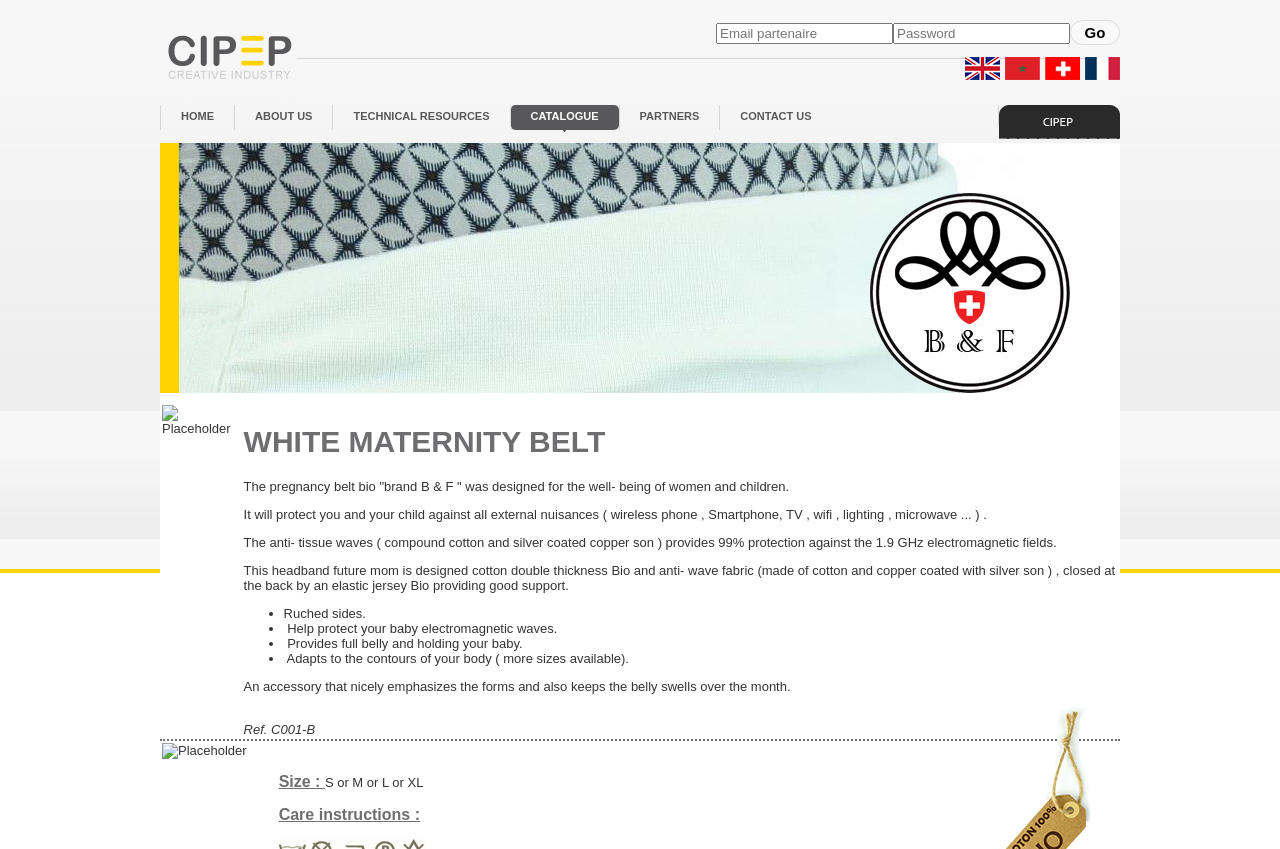From the webpage screenshot, predict the bounding box of the UI element that matches this description: "Partners".

[0.483, 0.124, 0.562, 0.153]